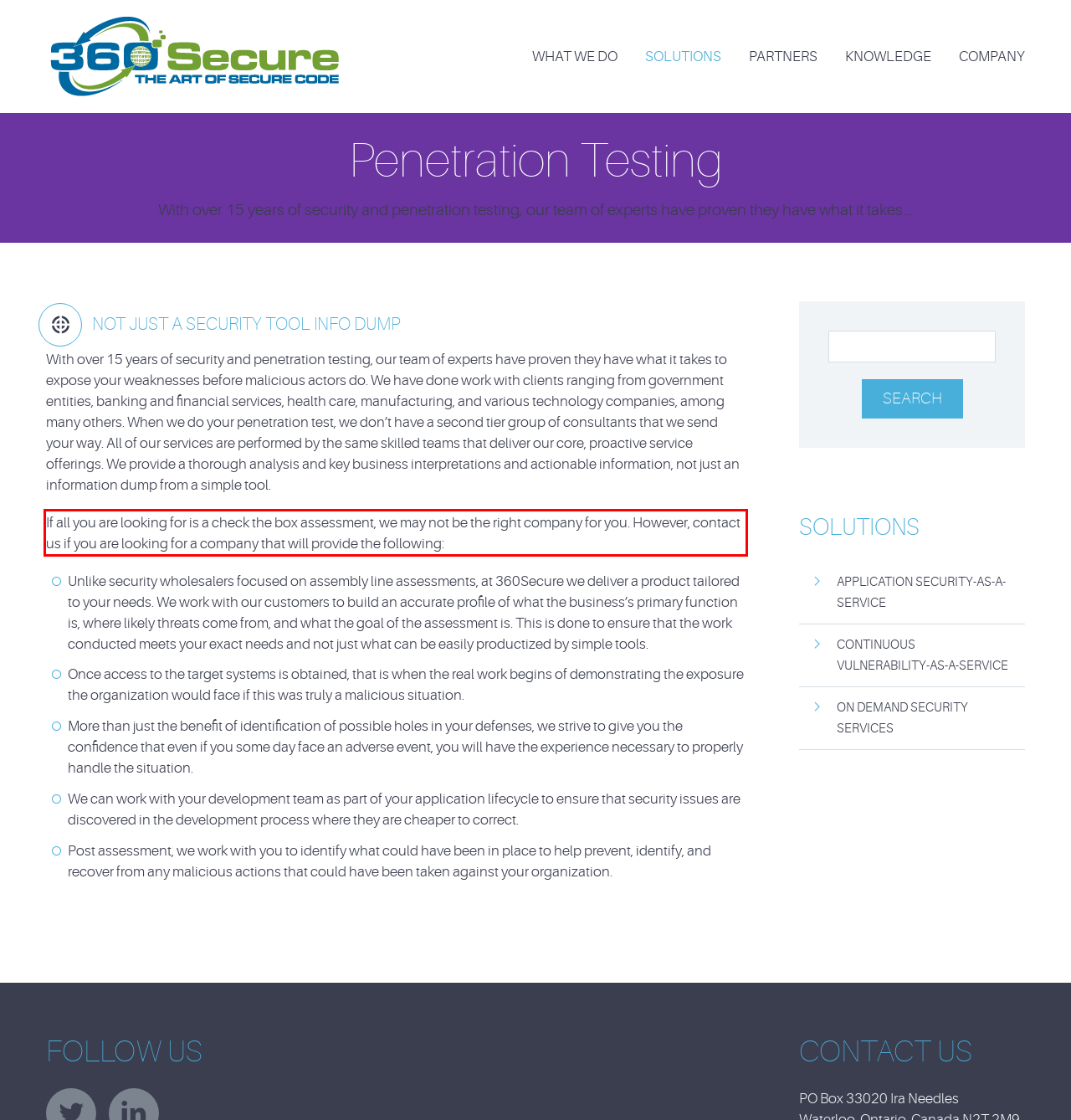You are presented with a webpage screenshot featuring a red bounding box. Perform OCR on the text inside the red bounding box and extract the content.

If all you are looking for is a check the box assessment, we may not be the right company for you. However, contact us if you are looking for a company that will provide the following: